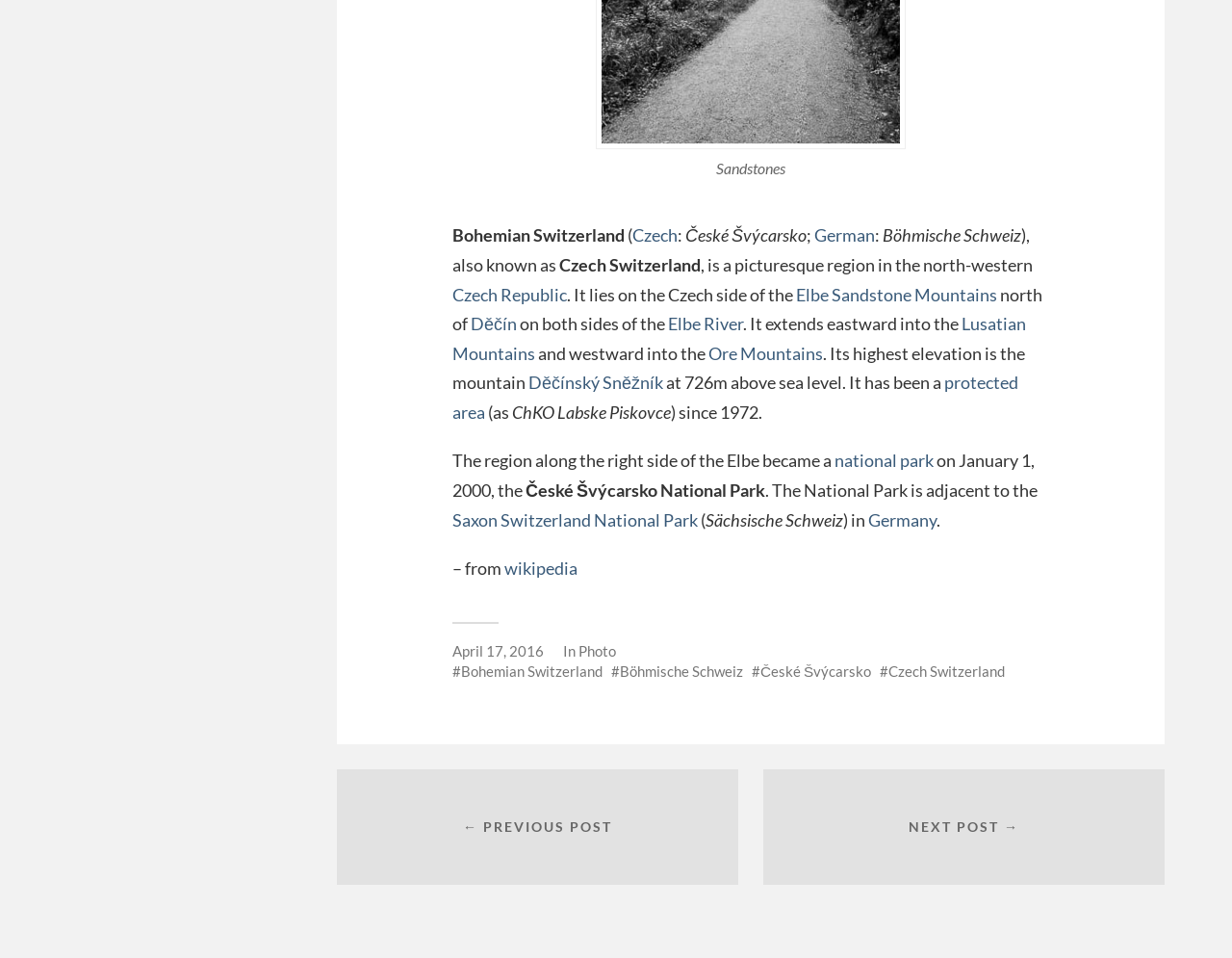Refer to the image and provide a thorough answer to this question:
In which year was the České Švýcarsko National Park established?

According to the text, the České Švýcarsko National Park was established on January 1, 2000.